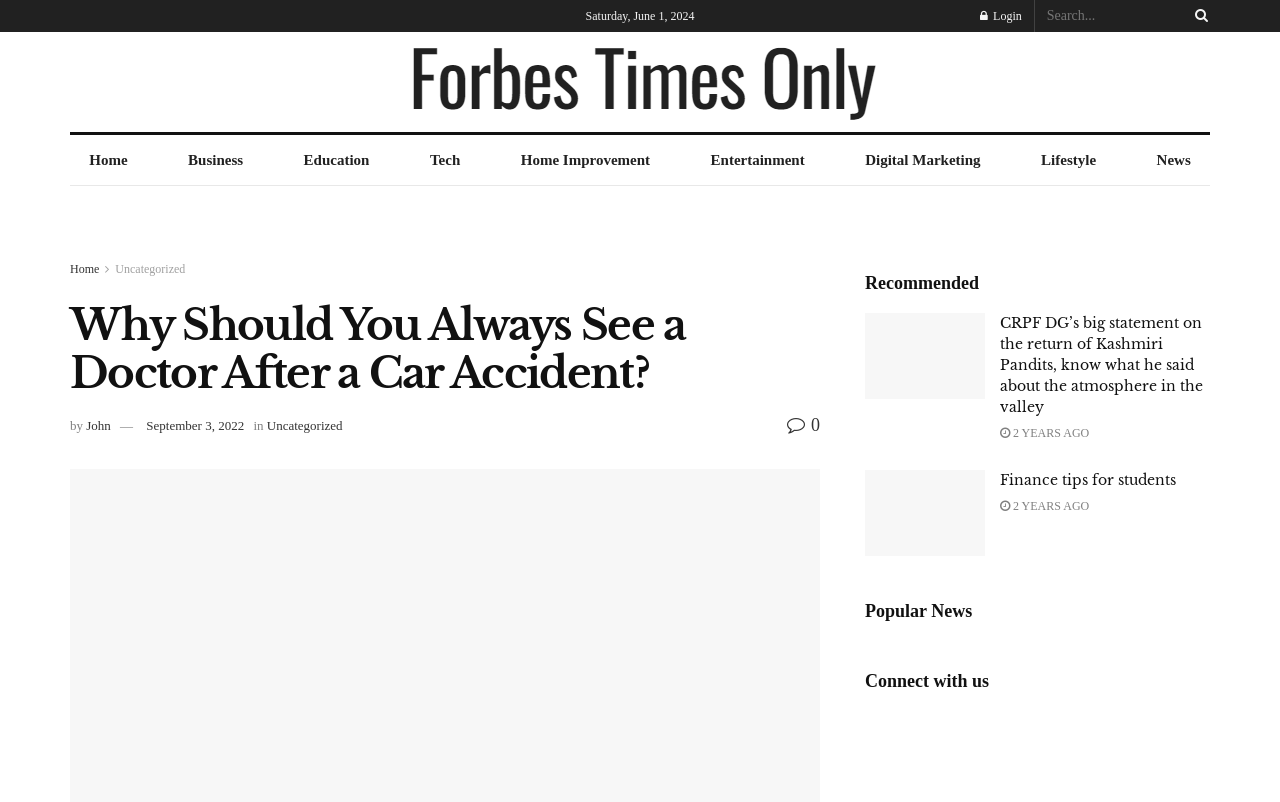Determine the bounding box coordinates of the target area to click to execute the following instruction: "Read the article about CRPF DG’s big statement."

[0.676, 0.391, 0.77, 0.498]